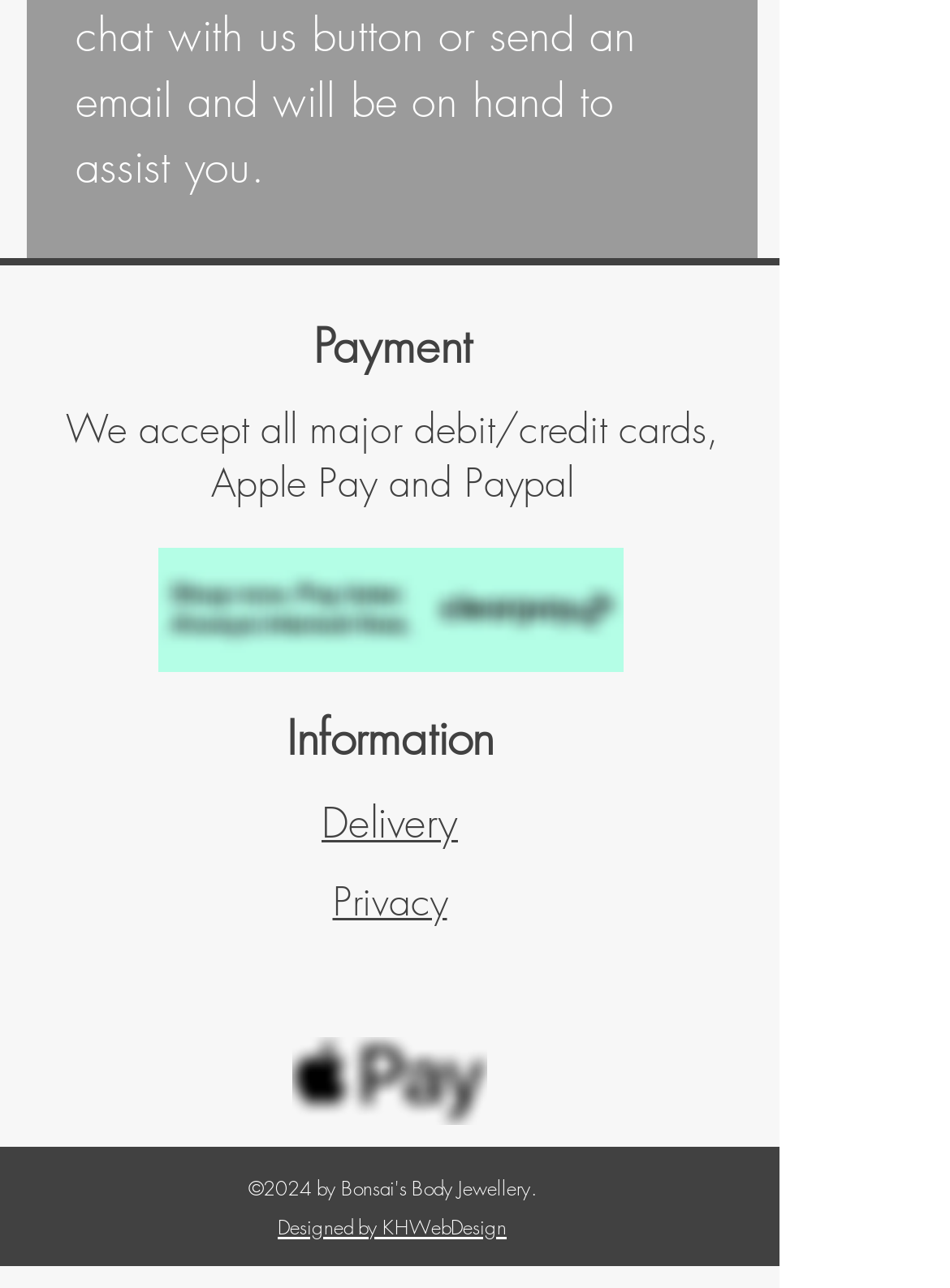Please provide the bounding box coordinates for the UI element as described: "Designed by KHWebDesign". The coordinates must be four floats between 0 and 1, represented as [left, top, right, bottom].

[0.292, 0.943, 0.533, 0.961]